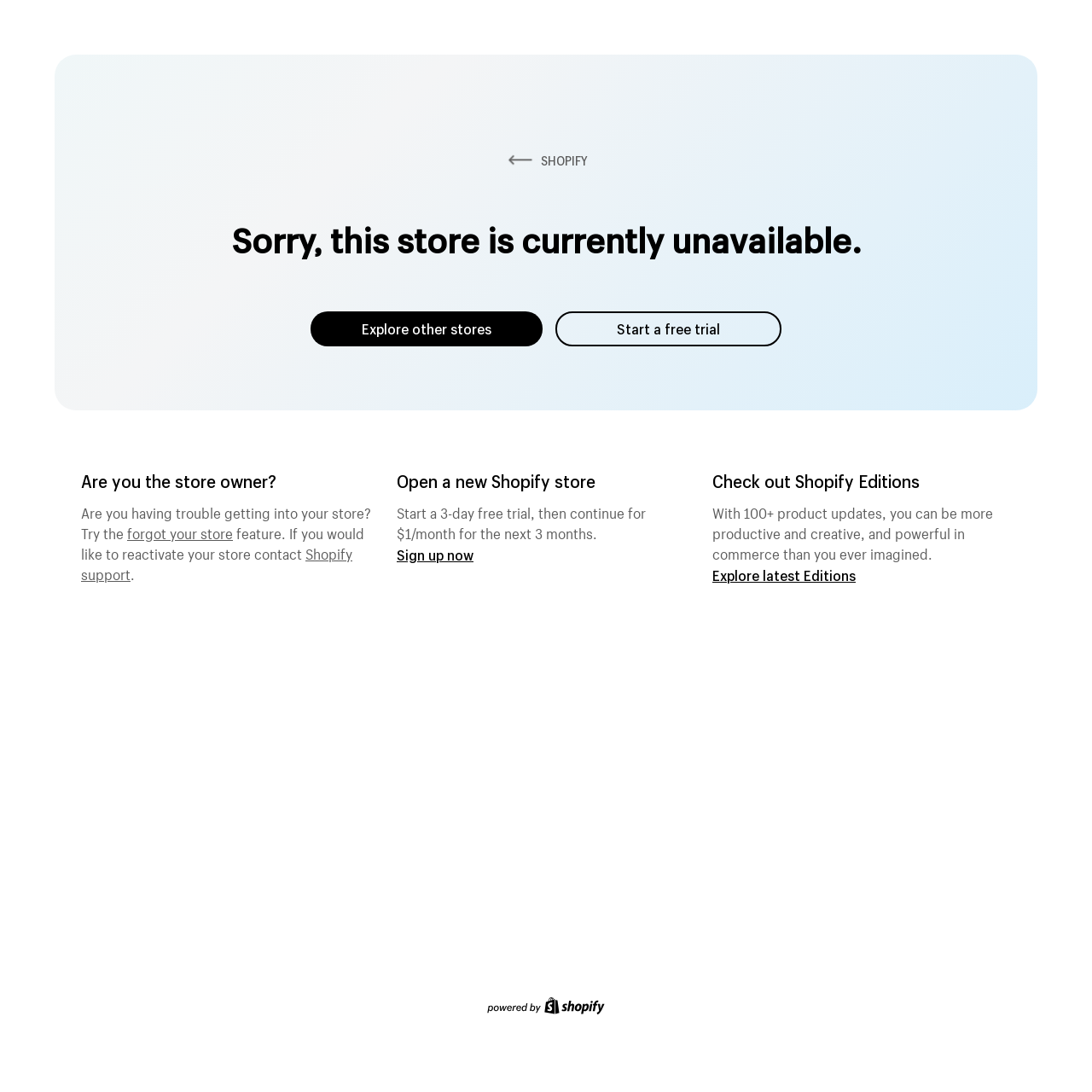Identify the headline of the webpage and generate its text content.

Sorry, this store is currently unavailable.